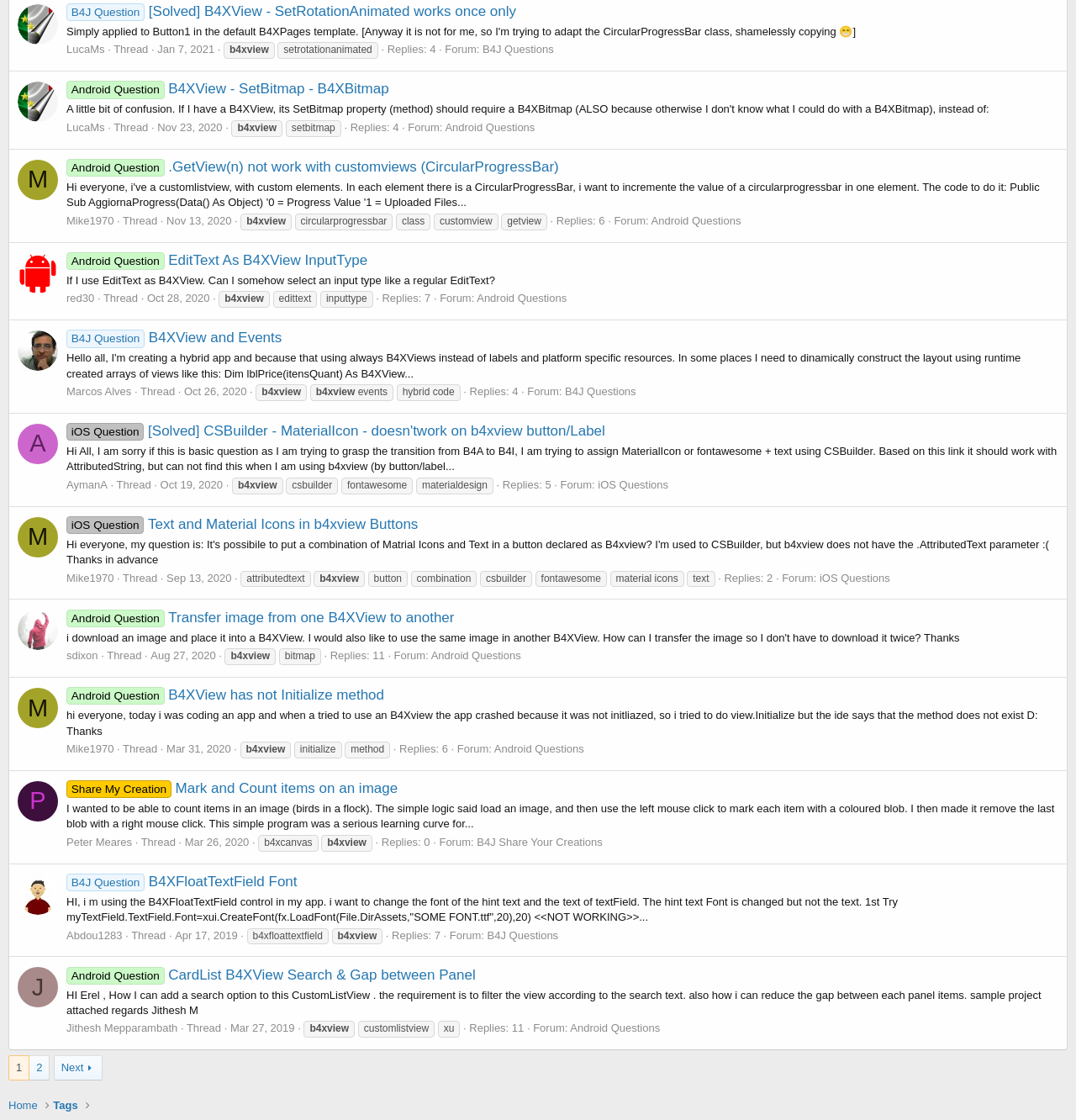Please identify the bounding box coordinates of the element that needs to be clicked to perform the following instruction: "Read the thread about B4XView - SetRotationAnimated".

[0.062, 0.001, 0.984, 0.019]